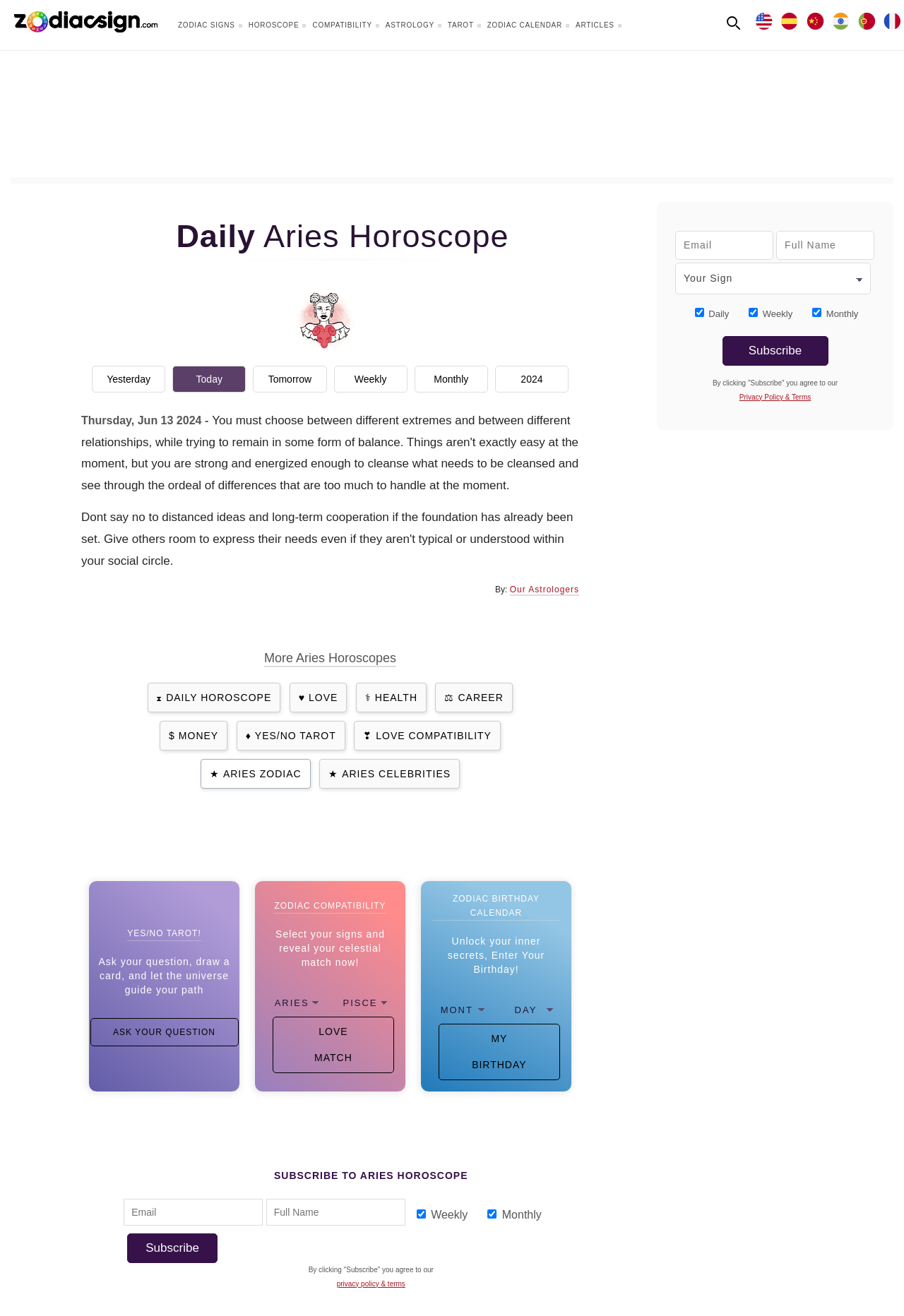Give an extensive and precise description of the webpage.

This webpage is dedicated to providing daily horoscopes for Aries, with a focus on astrology and zodiac signs. At the top of the page, there is a logo and a navigation menu with links to other sections of the website, including zodiac signs, horoscopes, compatibility, astrology, tarot, and articles. Below the navigation menu, there is a heading that reads "Daily Aries Horoscope" and an image related to Aries.

The main content of the page is divided into several sections. On the left side, there are links to view yesterday's, today's, tomorrow's, weekly, monthly, and yearly horoscopes. Below these links, there is a section that displays the current date and a brief description of the daily horoscope. The horoscope is attributed to the website's astrologers.

On the right side of the page, there are several sections that offer additional features and services. One section allows users to ask a question and draw a tarot card for guidance. Another section provides information on zodiac compatibility and allows users to select their signs and reveal their celestial match. There is also a section that offers a zodiac birthday calendar, where users can enter their birthday to unlock their inner secrets.

Further down the page, there is a section that allows users to subscribe to the Aries horoscope newsletter. Users can enter their email address and full name to receive daily, weekly, or monthly updates. There is also a section that provides information on love matches, career, health, and money, with links to related articles and resources.

Throughout the page, there are various buttons, links, and form fields that allow users to interact with the website and access its features and services. The overall design of the page is clean and organized, with a focus on providing easy access to the website's content and features.